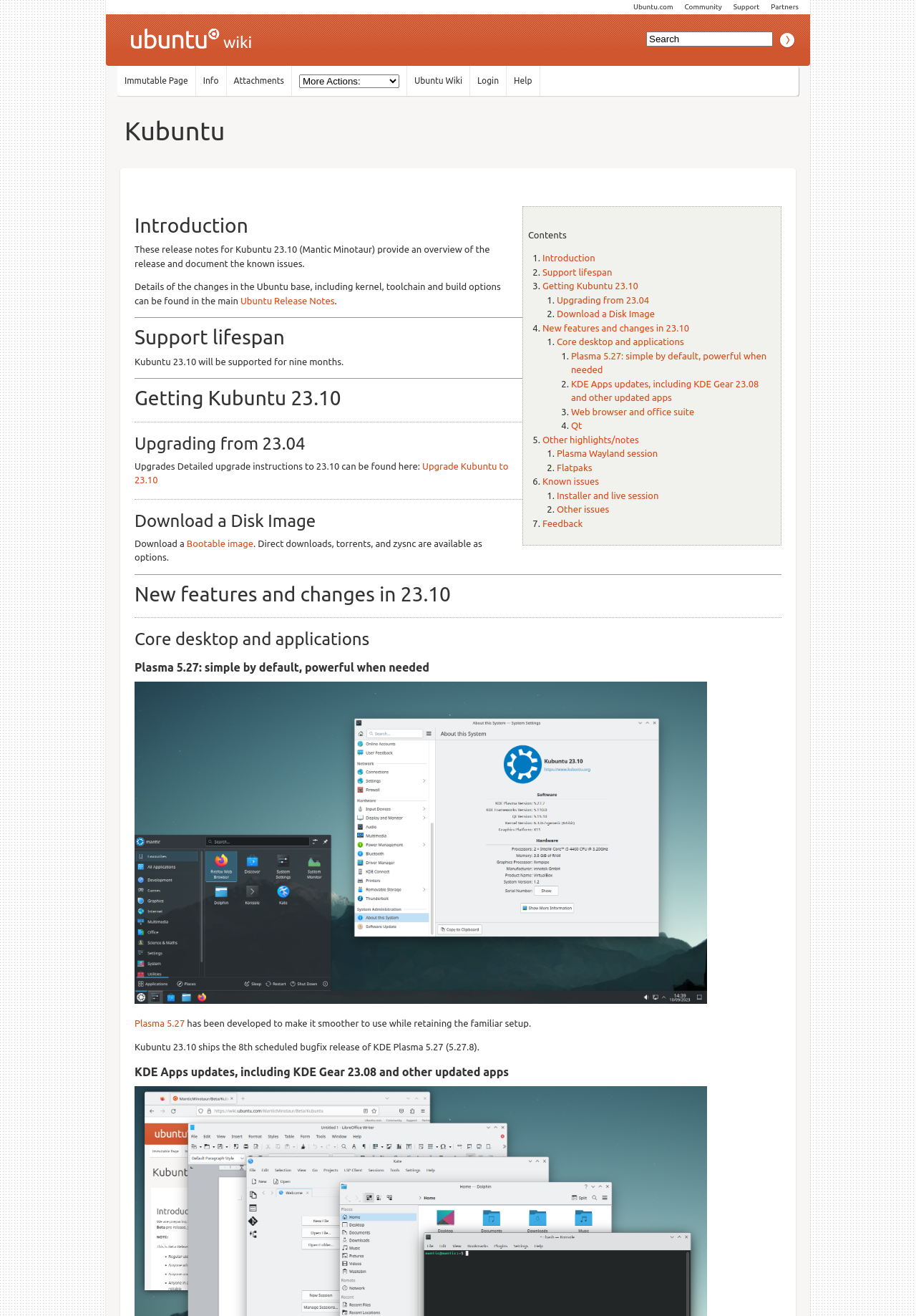Could you determine the bounding box coordinates of the clickable element to complete the instruction: "Learn about Plasma 5.27"? Provide the coordinates as four float numbers between 0 and 1, i.e., [left, top, right, bottom].

[0.147, 0.501, 0.853, 0.514]